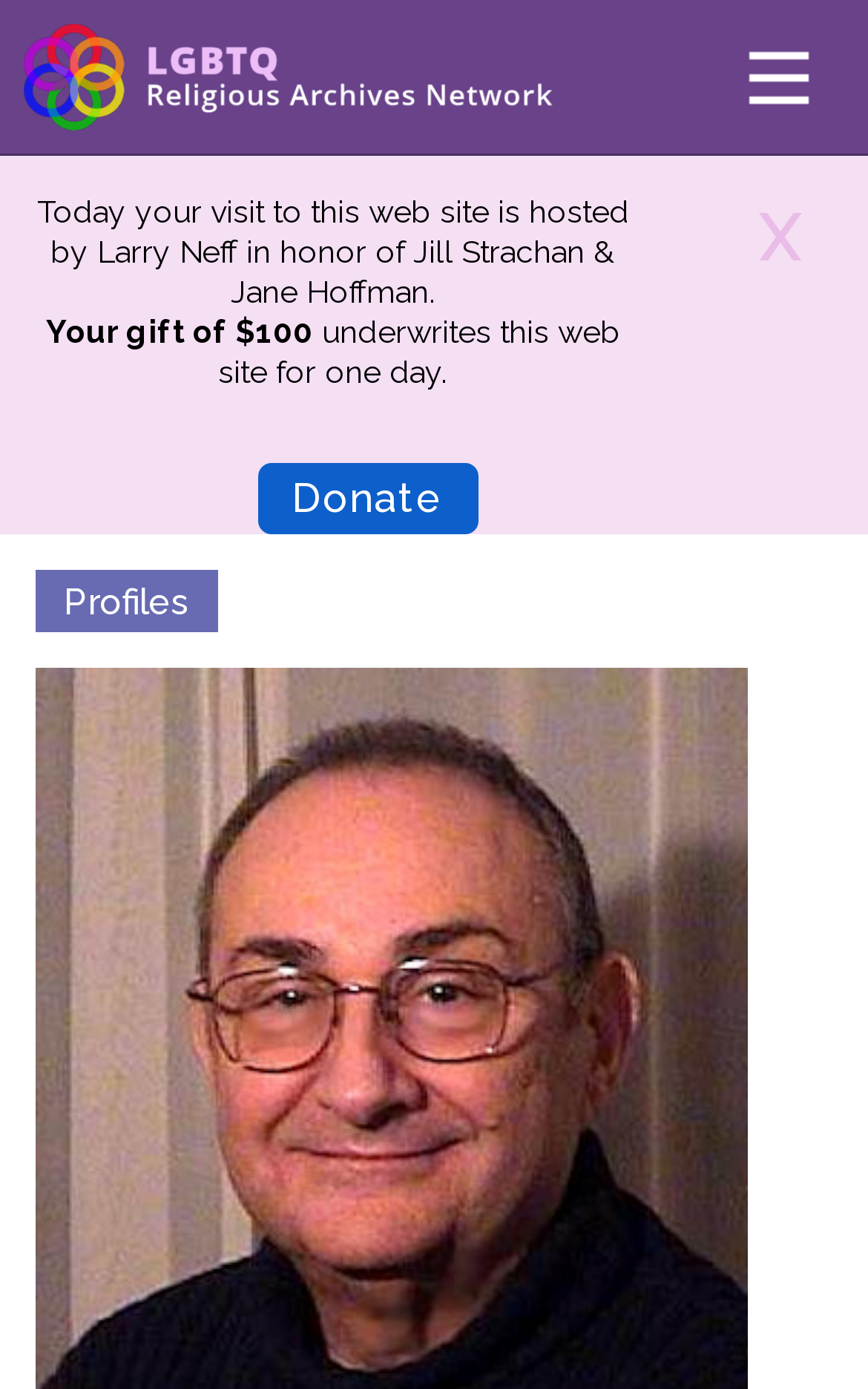Please find the bounding box coordinates of the clickable region needed to complete the following instruction: "Explore the Profiles section". The bounding box coordinates must consist of four float numbers between 0 and 1, i.e., [left, top, right, bottom].

[0.041, 0.562, 0.257, 0.609]